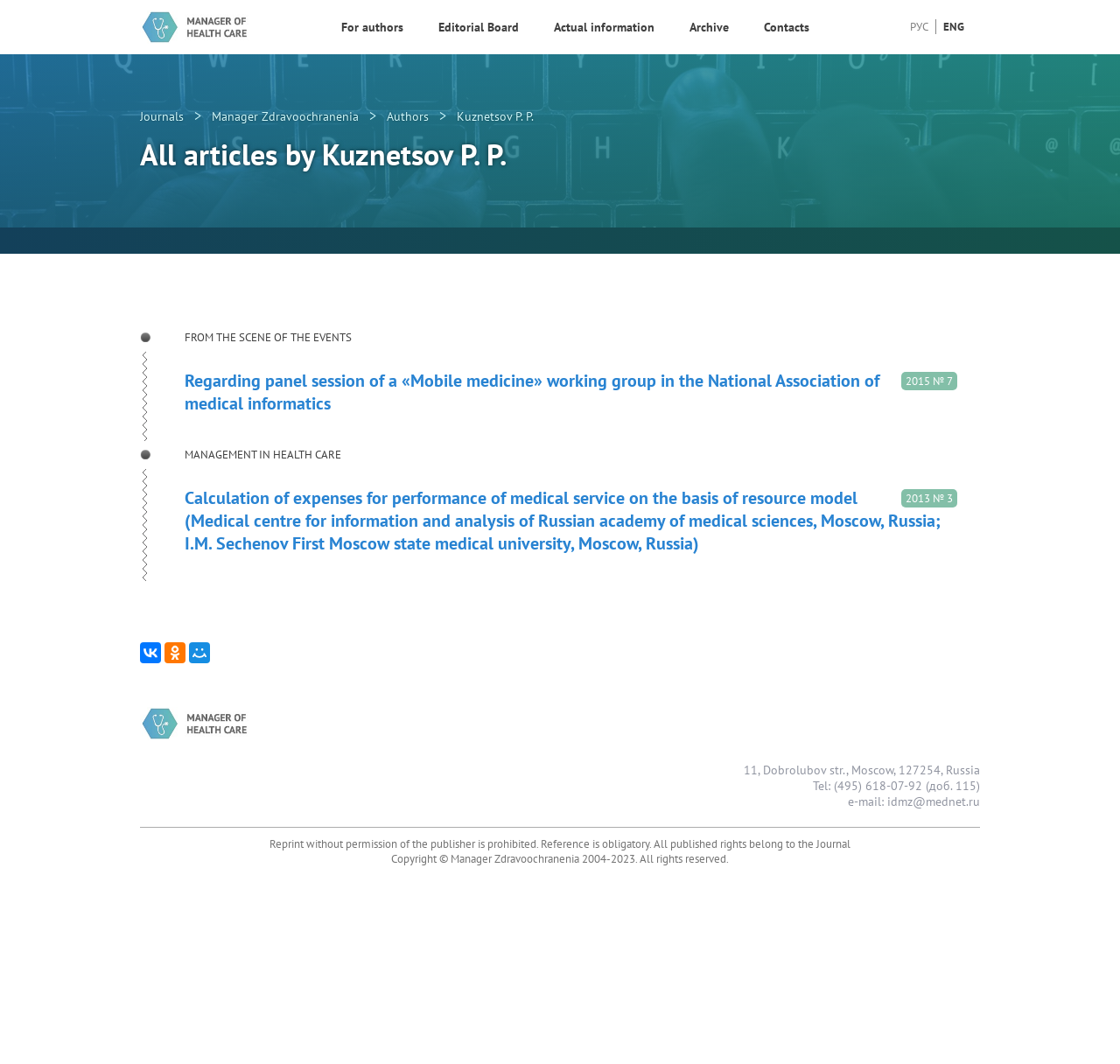Please identify the bounding box coordinates of the element's region that should be clicked to execute the following instruction: "view Ruang volcano profile". The bounding box coordinates must be four float numbers between 0 and 1, i.e., [left, top, right, bottom].

None